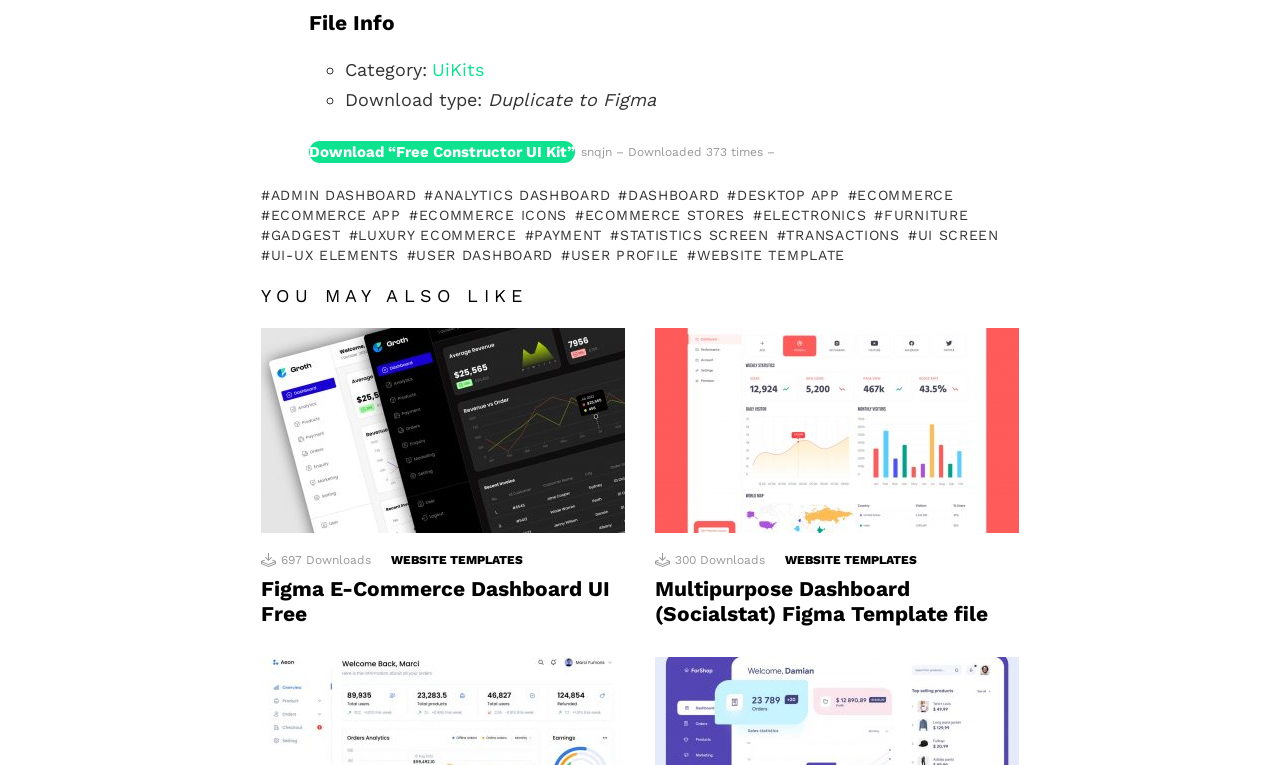Extract the bounding box coordinates of the UI element described by: "Download “Free Constructor UI Kit”". The coordinates should include four float numbers ranging from 0 to 1, e.g., [left, top, right, bottom].

[0.241, 0.184, 0.449, 0.213]